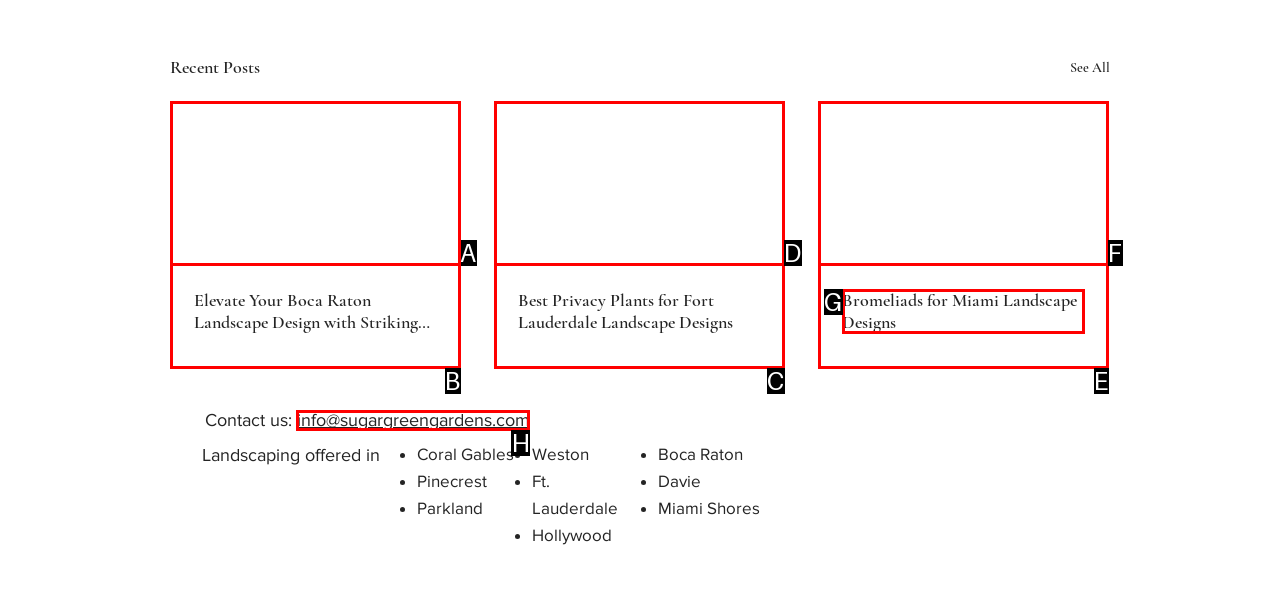Determine which option should be clicked to carry out this task: Contact us through email
State the letter of the correct choice from the provided options.

H